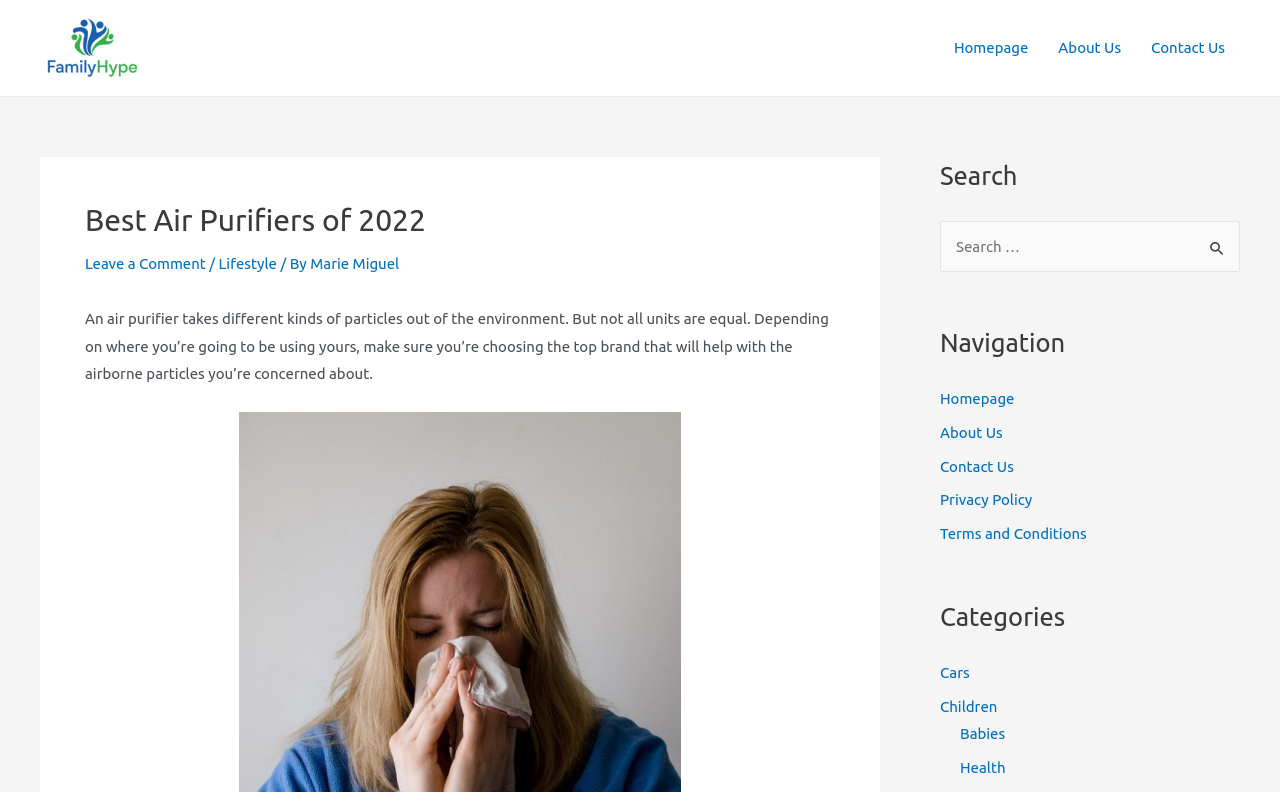Describe in detail what you see on the webpage.

The webpage is about air purifiers, with a focus on finding the best one for your home. At the top left, there is a logo image and a link to "Family Hype". On the top right, there is a navigation menu with links to "Homepage", "About Us", and "Contact Us". 

Below the navigation menu, there is a header section with a heading that reads "Best Air Purifiers of 2022". Next to the heading, there are links to "Leave a Comment" and "Lifestyle", as well as the author's name, "Marie Miguel". 

The main content of the webpage starts with a paragraph of text that explains what an air purifier does and the importance of choosing the right one. 

On the right side of the webpage, there are three sections. The top section is a search bar with a heading that reads "Search" and a search box with a button. Below the search bar, there is a navigation section with links to "Homepage", "About Us", "Contact Us", "Privacy Policy", and "Terms and Conditions". The bottom section is a categories section with links to "Cars", "Children", "Babies", and "Health".